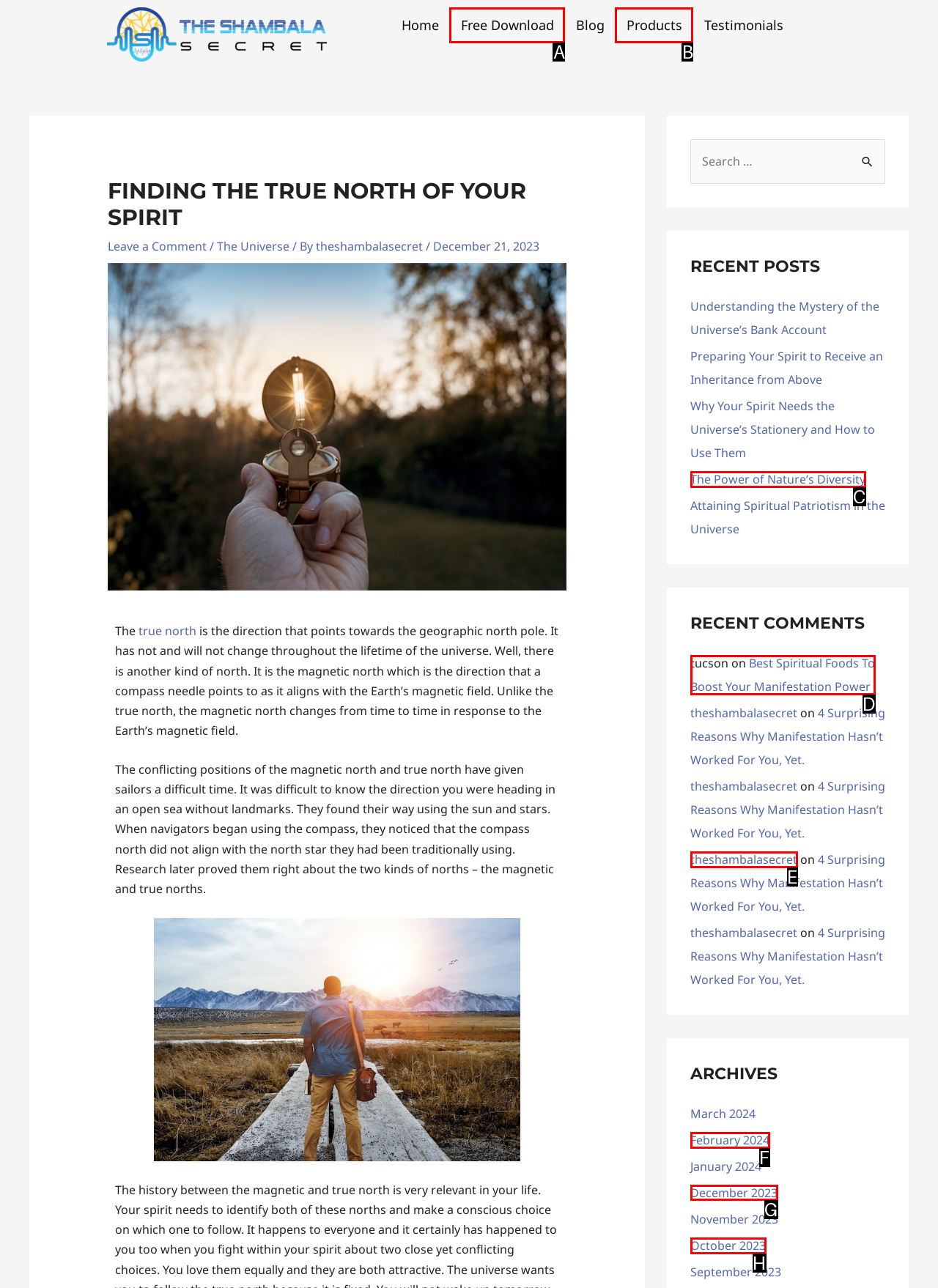What is the letter of the UI element you should click to View the archives for December 2023? Provide the letter directly.

G